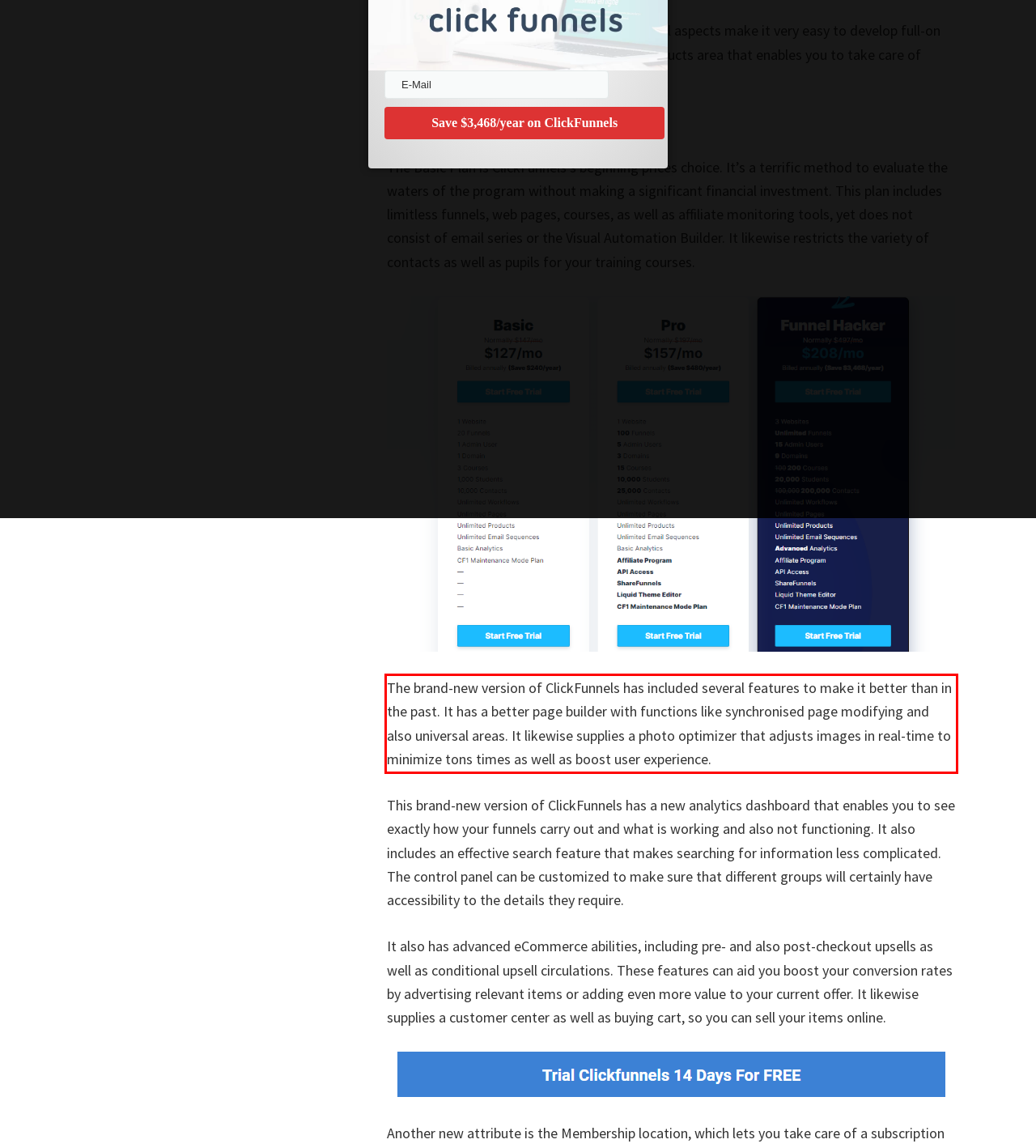Using the provided webpage screenshot, identify and read the text within the red rectangle bounding box.

The brand-new version of ClickFunnels has included several features to make it better than in the past. It has a better page builder with functions like synchronised page modifying and also universal areas. It likewise supplies a photo optimizer that adjusts images in real-time to minimize tons times as well as boost user experience. ClickFunnels 2.0 Email A/B Test